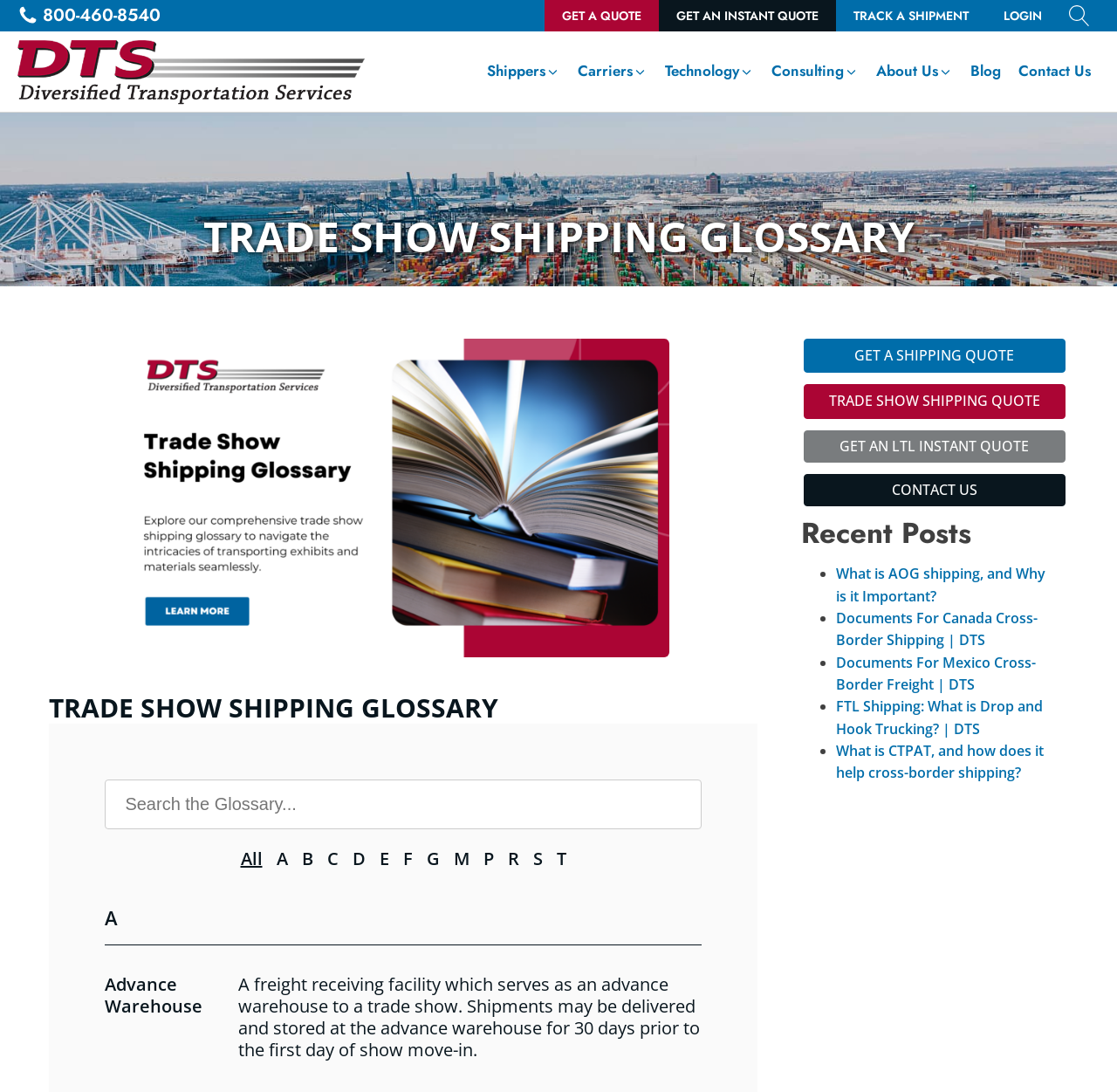Please find the bounding box coordinates of the element that you should click to achieve the following instruction: "Search the Glossary". The coordinates should be presented as four float numbers between 0 and 1: [left, top, right, bottom].

[0.094, 0.714, 0.628, 0.76]